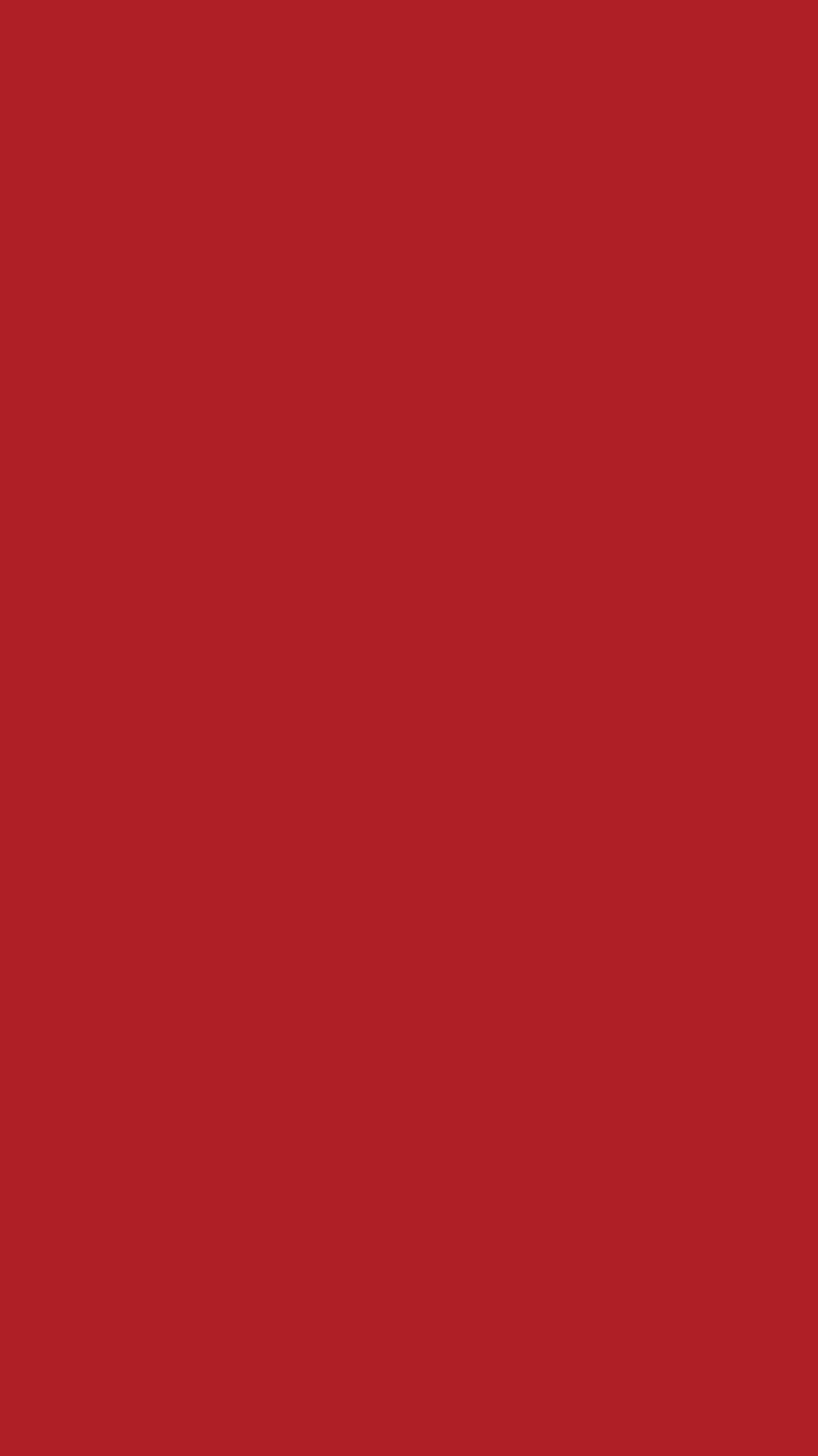Find the UI element described as: "Follow" and predict its bounding box coordinates. Ensure the coordinates are four float numbers between 0 and 1, [left, top, right, bottom].

[0.238, 0.627, 0.362, 0.696]